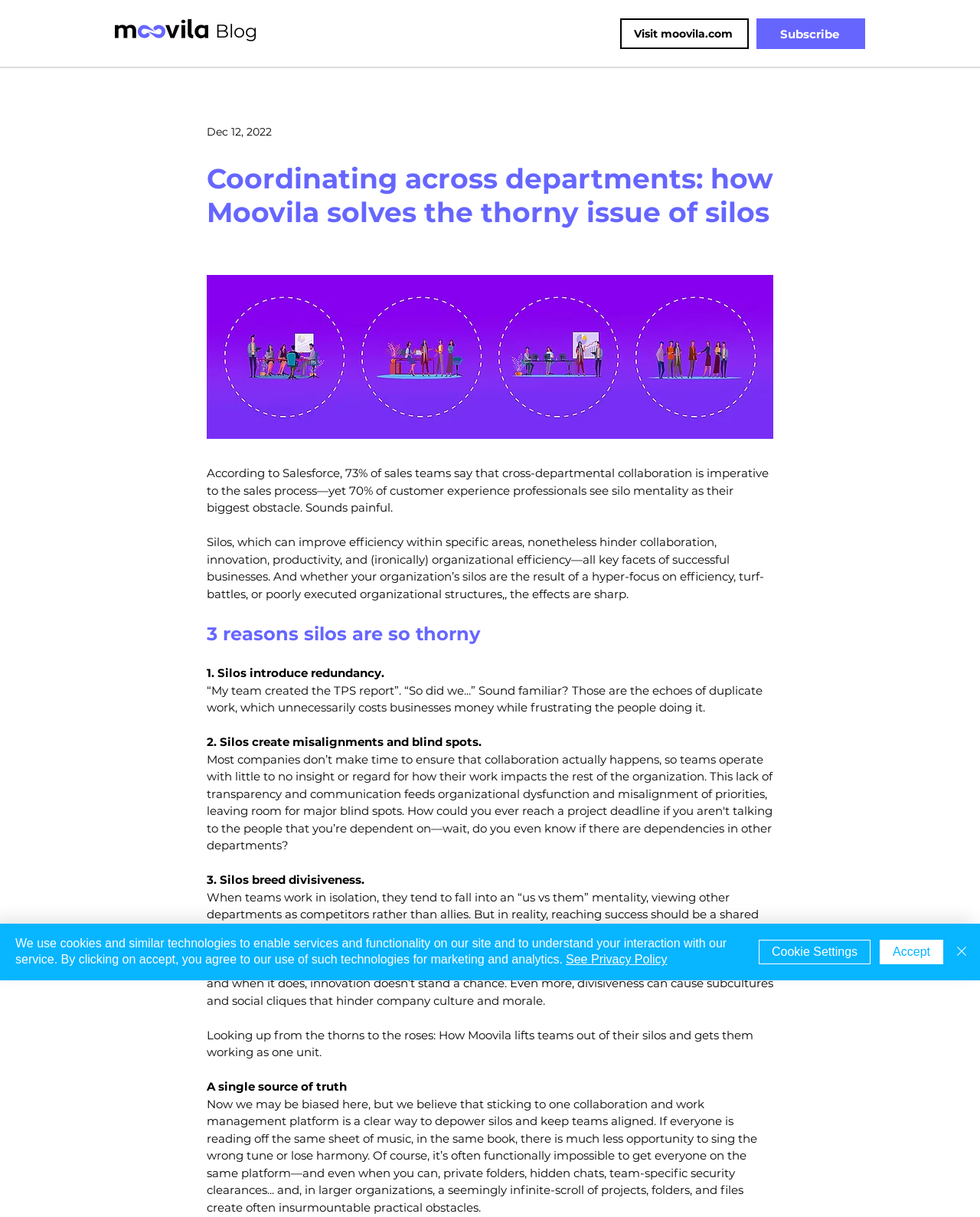Provide the bounding box coordinates for the UI element that is described as: "Issues on the Agenda".

None